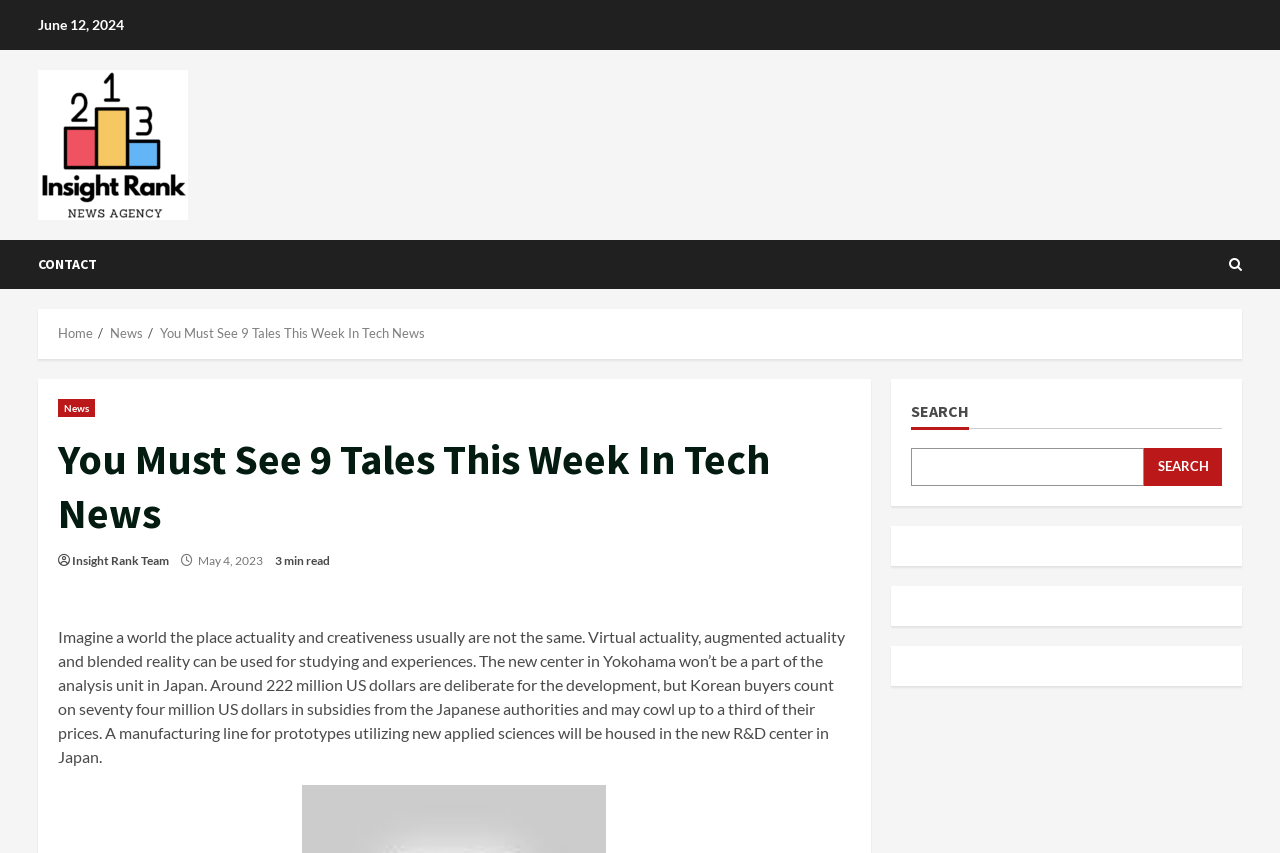Extract the top-level heading from the webpage and provide its text.

You Must See 9 Tales This Week In Tech News